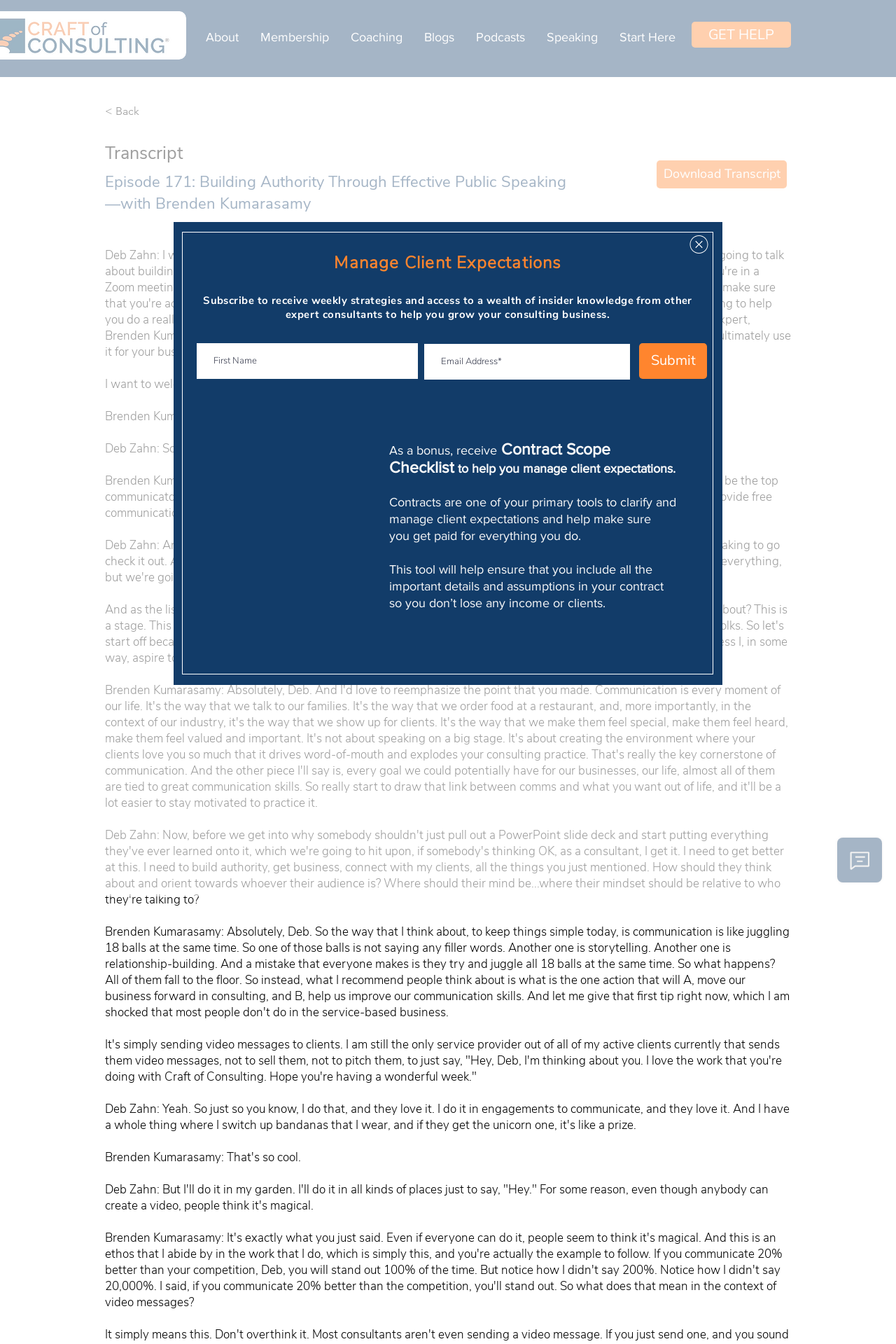Find and indicate the bounding box coordinates of the region you should select to follow the given instruction: "Click on the 'Download Transcript' link".

[0.733, 0.119, 0.878, 0.14]